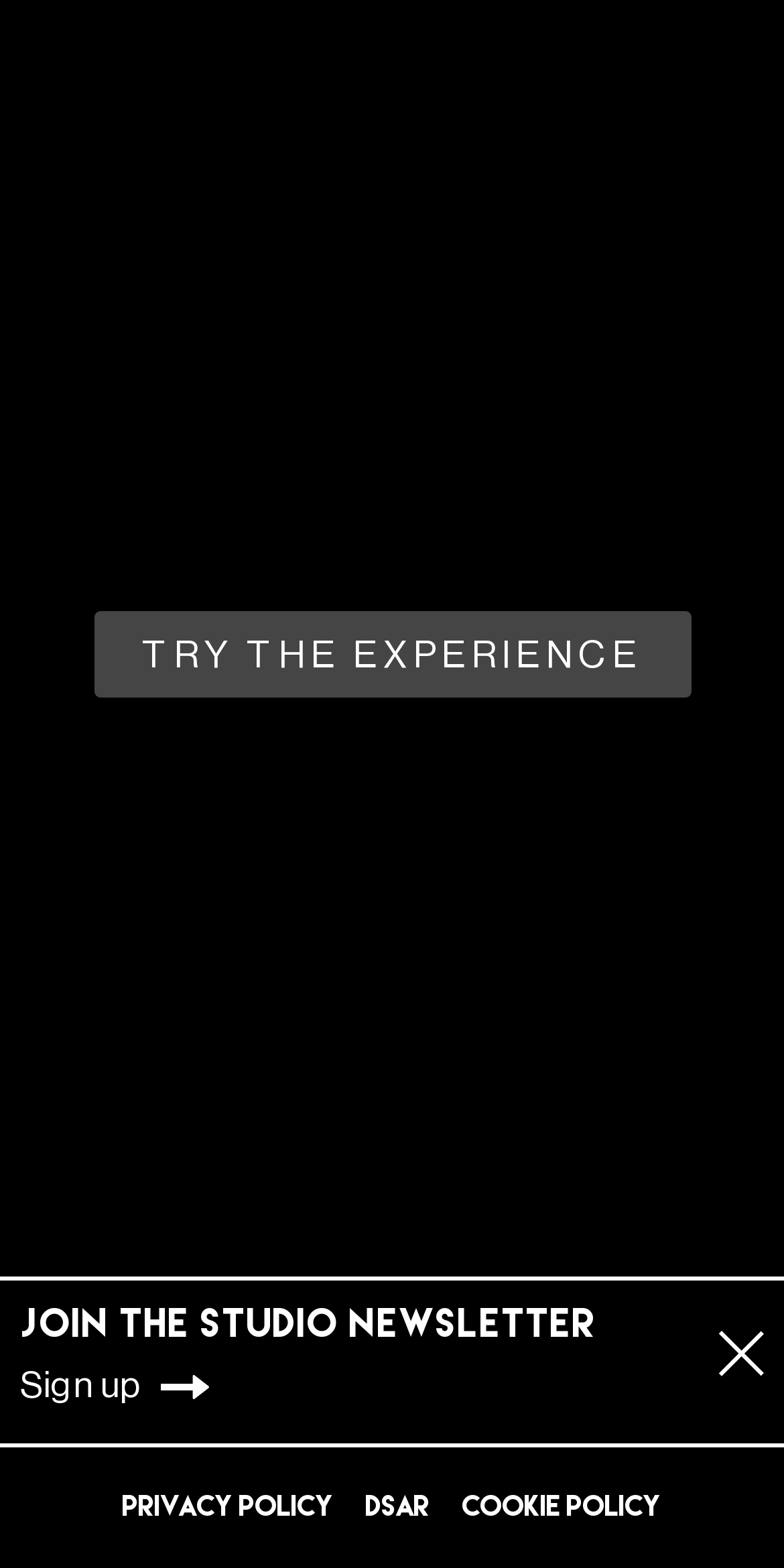Please provide a detailed answer to the question below based on the screenshot: 
What is below the 'join THE studio newsletter' text?

The 'join THE studio newsletter' text is a StaticText element, and below it, there is a link element with the text 'Sign up', which is likely a button to sign up for the newsletter.